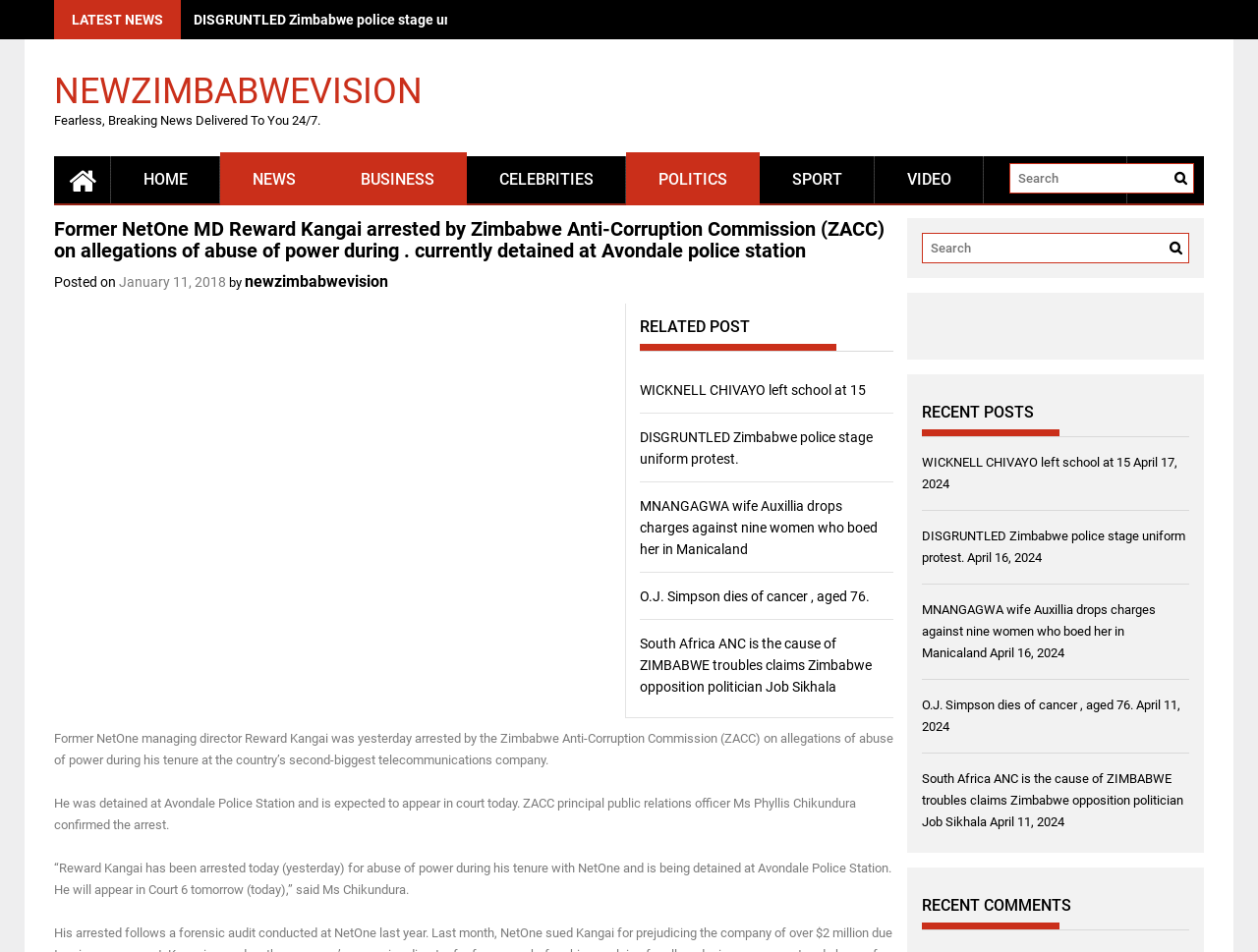Please specify the coordinates of the bounding box for the element that should be clicked to carry out this instruction: "Explore related posts". The coordinates must be four float numbers between 0 and 1, formatted as [left, top, right, bottom].

[0.508, 0.319, 0.71, 0.369]